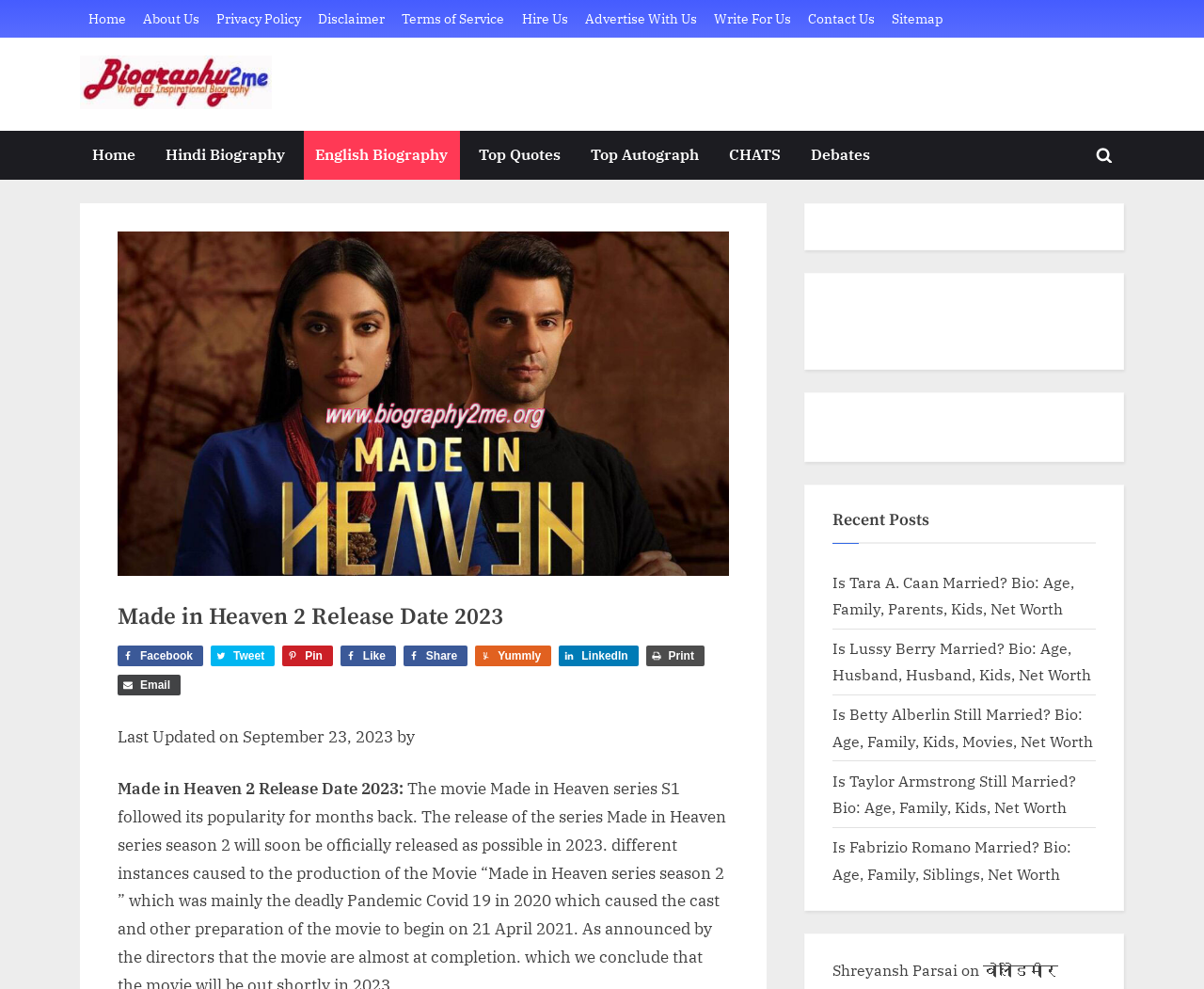What is the last updated date of the webpage?
Please provide a comprehensive and detailed answer to the question.

The last updated date of the webpage can be determined by looking at the text 'Last Updated on September 23, 2023 by' which is written at the bottom of the webpage, indicating that the webpage was last updated on September 23, 2023.